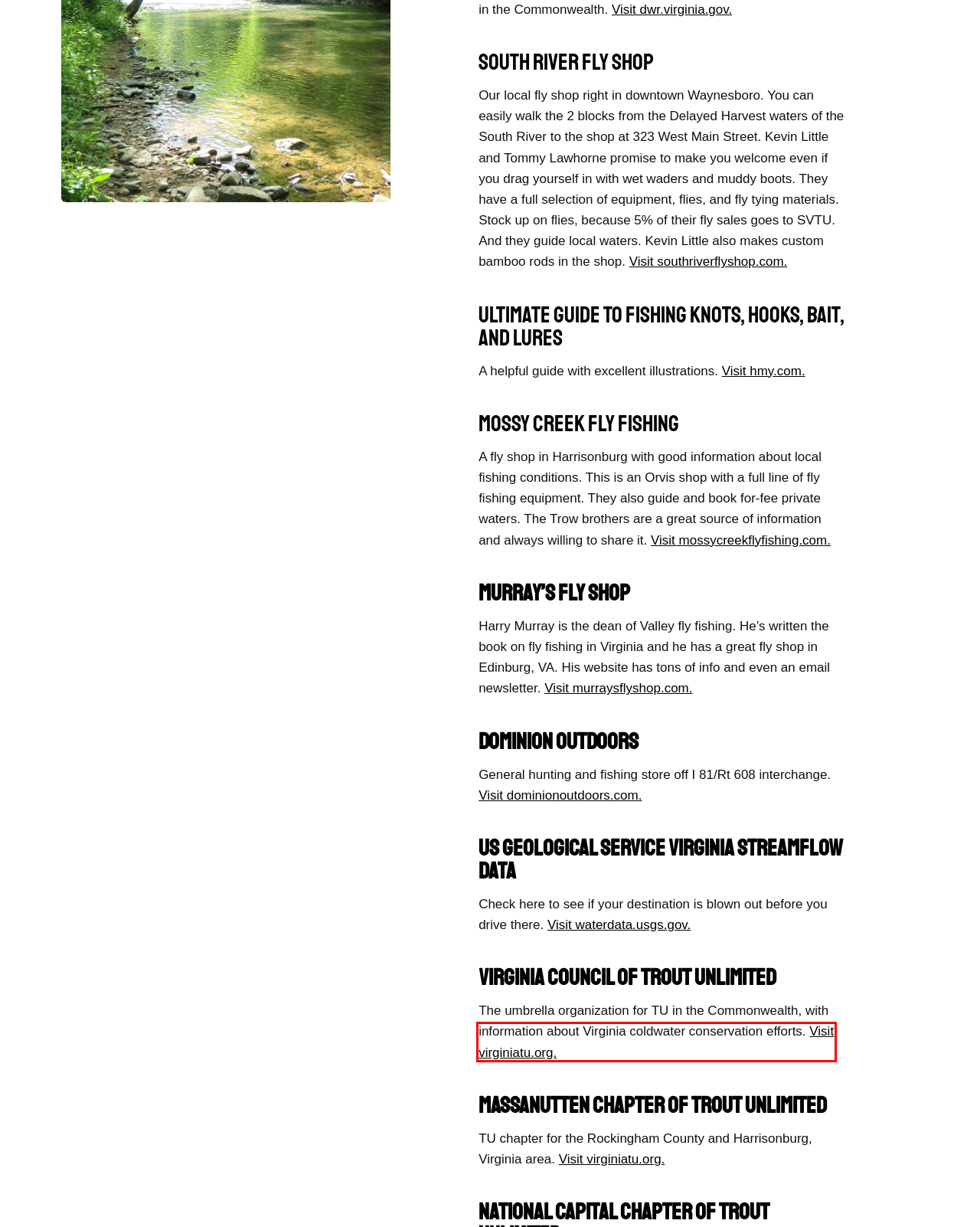A screenshot of a webpage is given with a red bounding box around a UI element. Choose the description that best matches the new webpage shown after clicking the element within the red bounding box. Here are the candidates:
A. Shenandoah Valley Trout Unlimited
B. 13 Great Trout Streams in the Shenandoah Valley
C. USGS Current Conditions for Virginia_ Streamflow
D. HOME | Dominion Outdoors
E. Shenandoah Valley Trout Unlimited (SVTU)
F. South River Fly Shop | Fly Fishing Shop in Waynesboro, VA
G. Contact - Shenandoah Valley Trout Unlimited
H. Home | VA Council of TU

H